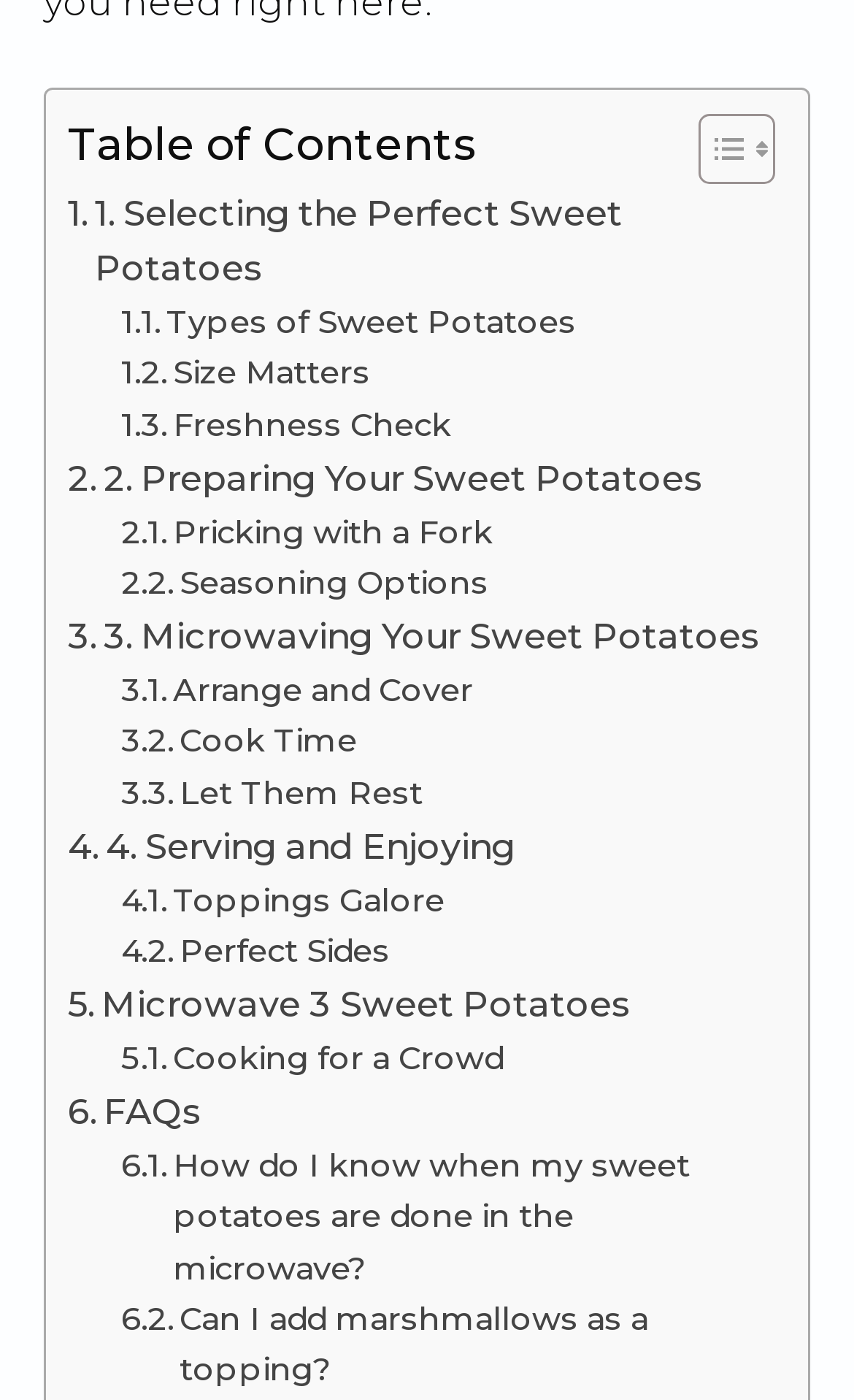Please determine the bounding box coordinates, formatted as (top-left x, top-left y, bottom-right x, bottom-right y), with all values as floating point numbers between 0 and 1. Identify the bounding box of the region described as: Toggle

[0.779, 0.079, 0.895, 0.132]